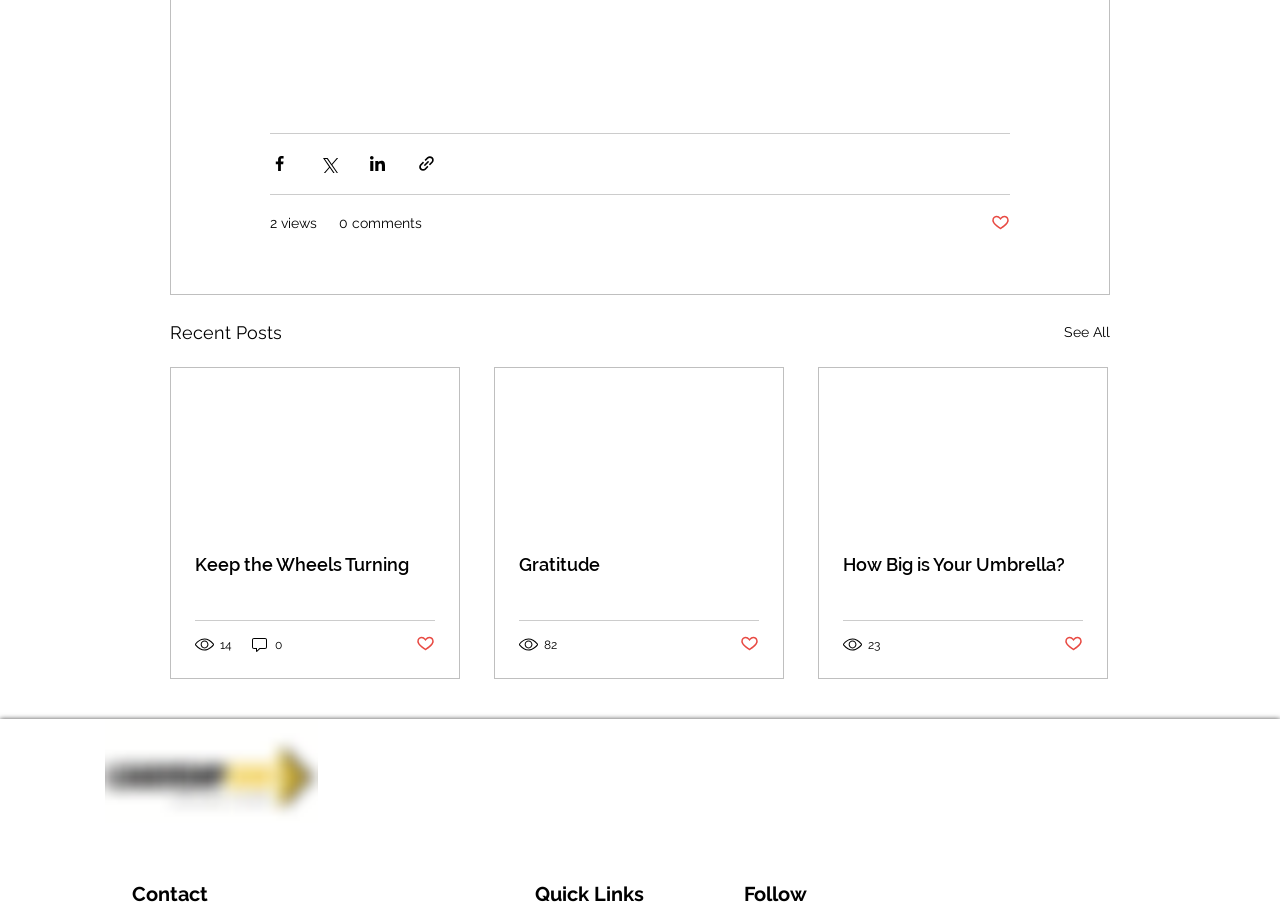Please find the bounding box coordinates of the section that needs to be clicked to achieve this instruction: "View recent posts".

[0.133, 0.345, 0.22, 0.377]